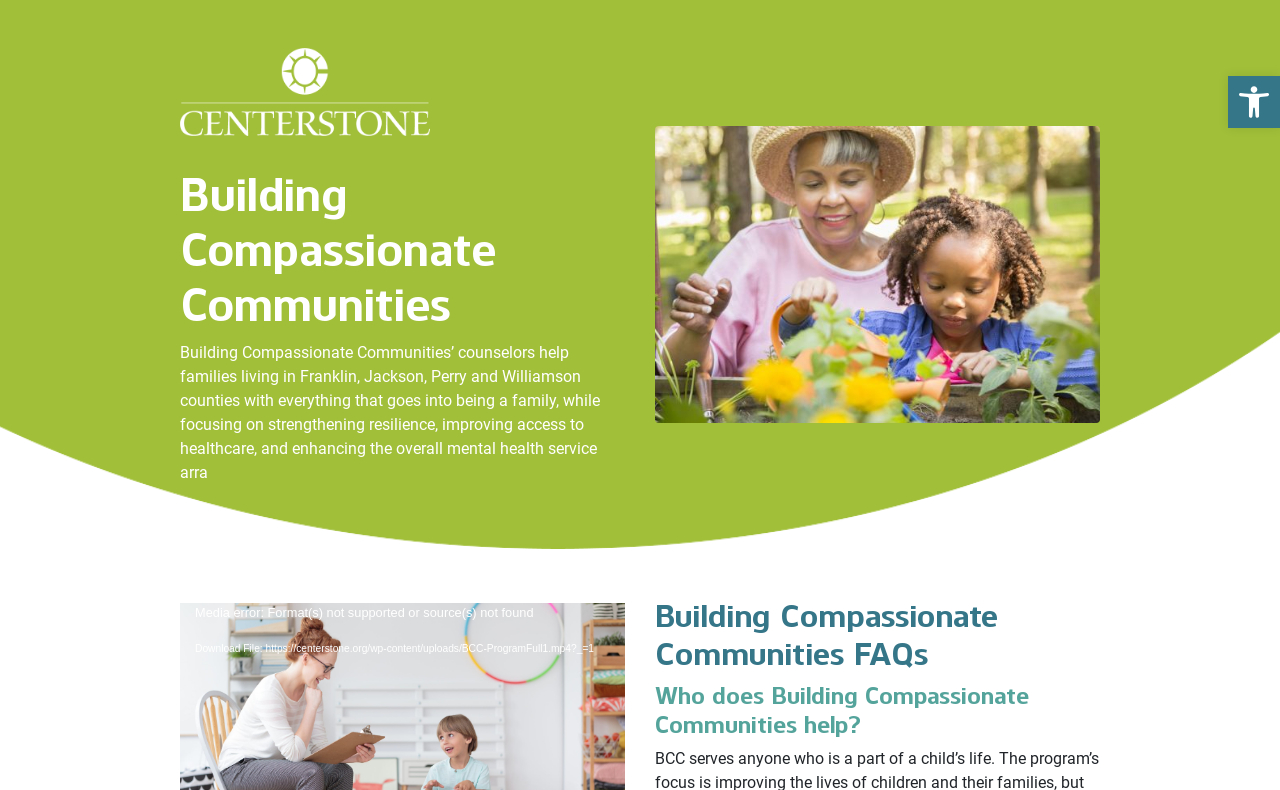What is the format of the video file?
Give a detailed and exhaustive answer to the question.

The link 'Download File: https://centerstone.org/wp-content/uploads/BCC-ProgramFull1.mp4?_=1' suggests that the video file is in mp4 format.